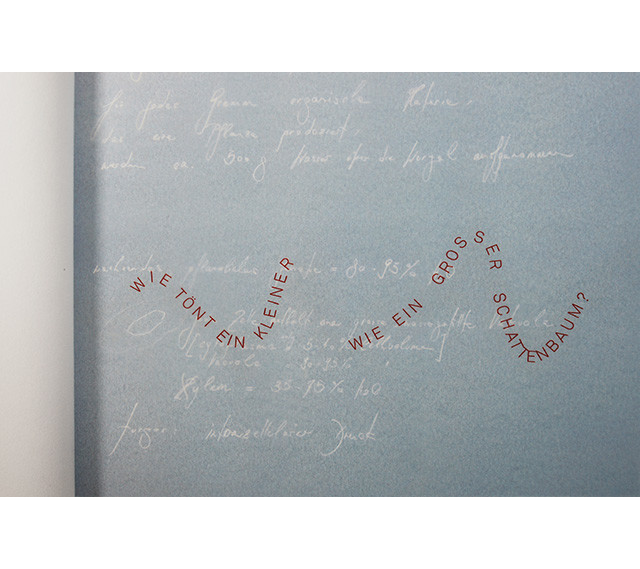Detail every significant feature and component of the image.

The image features an artistic page with a soft blue background adorned with delicate handwritten notes and text. Prominently displayed in a flowing, curved pattern are the phrases "WIE TÖNT EIN KLEINER" and "WIE EIN GROSSER SCHATTENBAUM?" rendered in a striking reddish color. These phrases, which translate to "How does a small one sound?" and "Like a big shadow tree?" respectively, suggest a poetic reflection on sound and nature. The handwritten notes in the background, which appear to be in a lighter shade, enhance the page's artistic quality, creating a contrast that draws the viewer's attention to the central text. This image seems to encapsulate a blend of whimsical inquiry and artistic expression, inviting contemplation on the relationship between size and sound within the natural world.